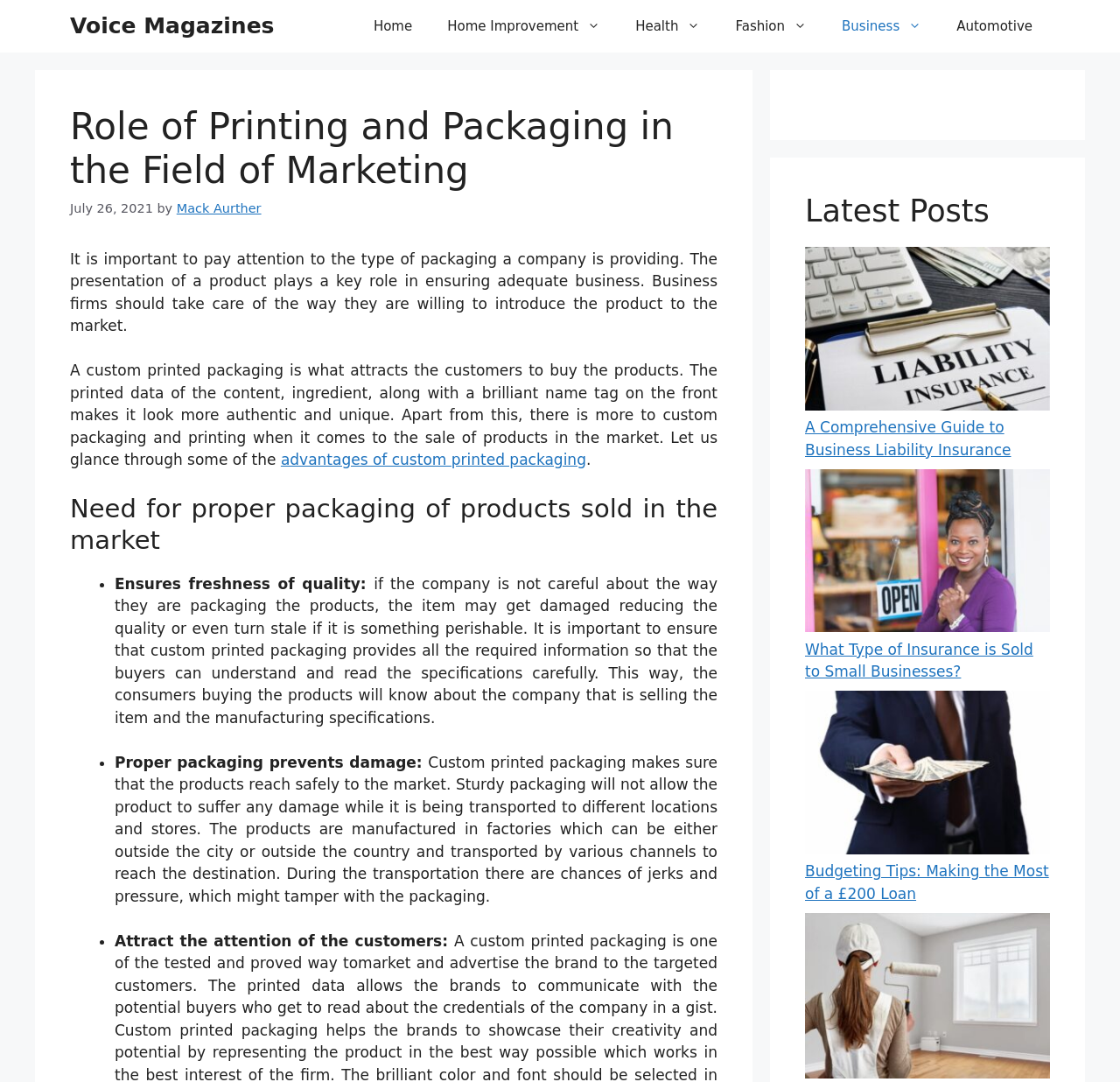What is the role of custom printed packaging?
Refer to the screenshot and answer in one word or phrase.

Provides information